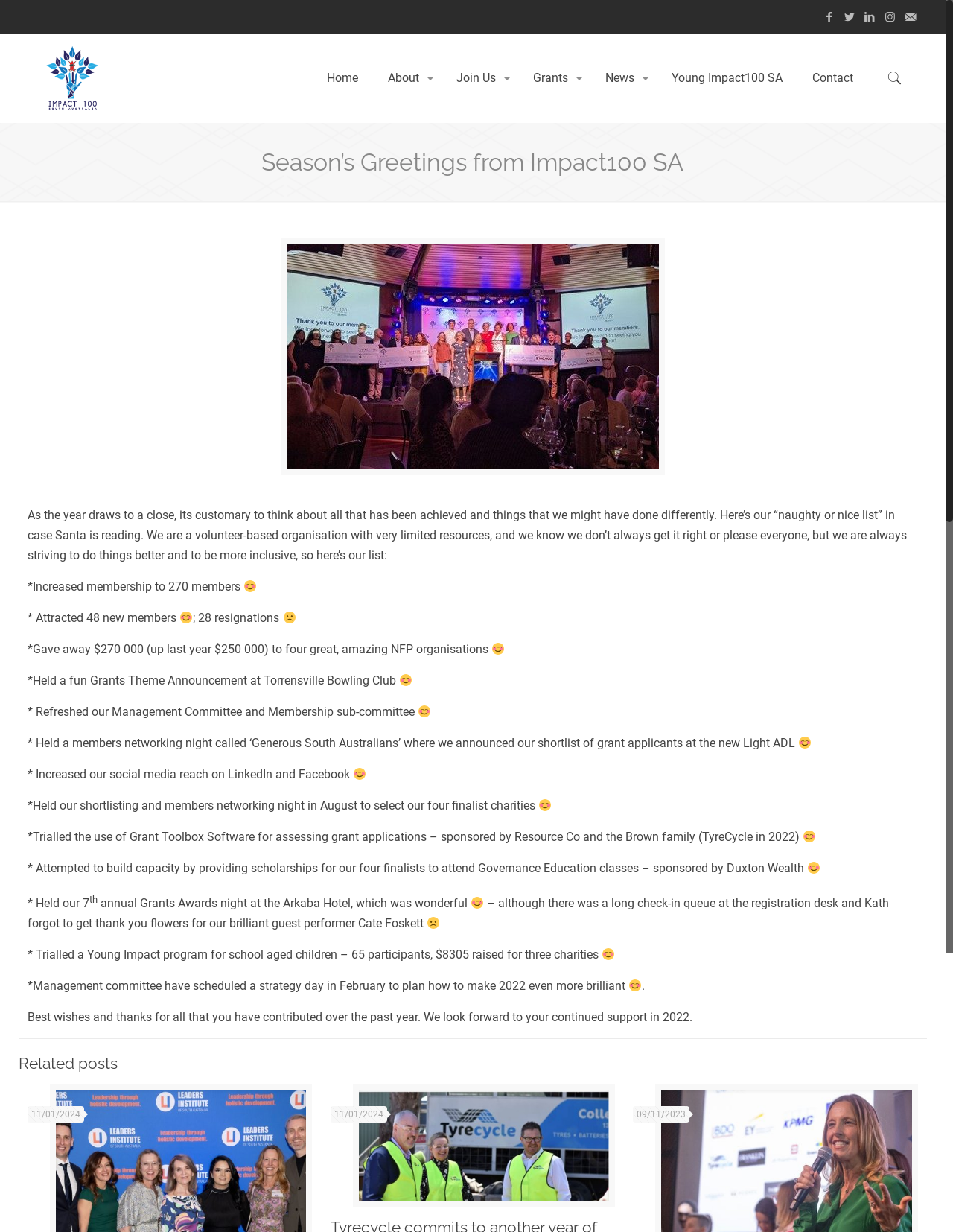What is the total amount of grants given away by the organization?
Please give a detailed answer to the question using the information shown in the image.

The total amount of grants given away by the organization can be found in the list of achievements, where it is mentioned as '*Gave away $270,000 (up last year $250,000) to four great, amazing NFP organisations'.